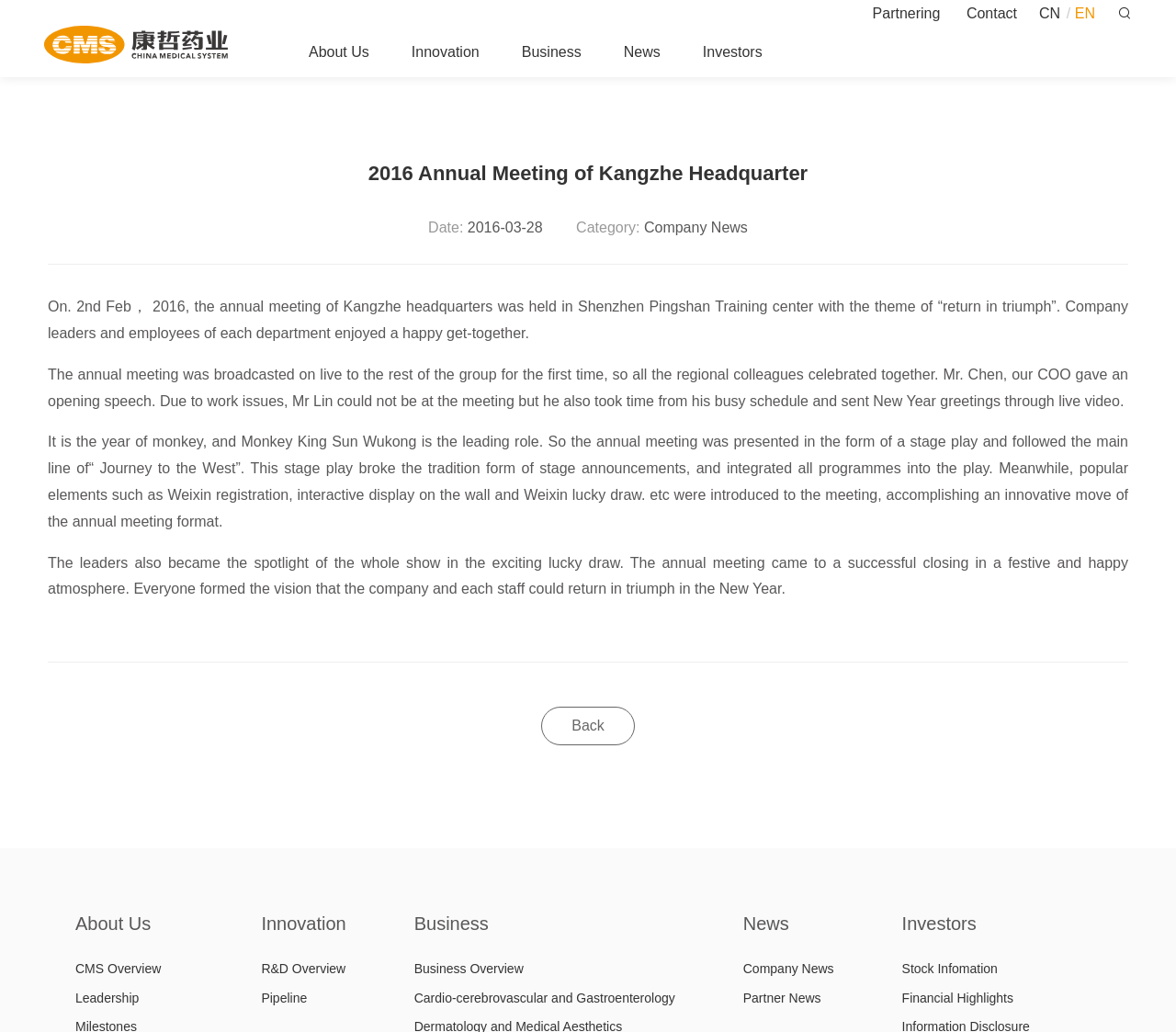How many links are there in the main content area? Look at the image and give a one-word or short phrase answer.

4